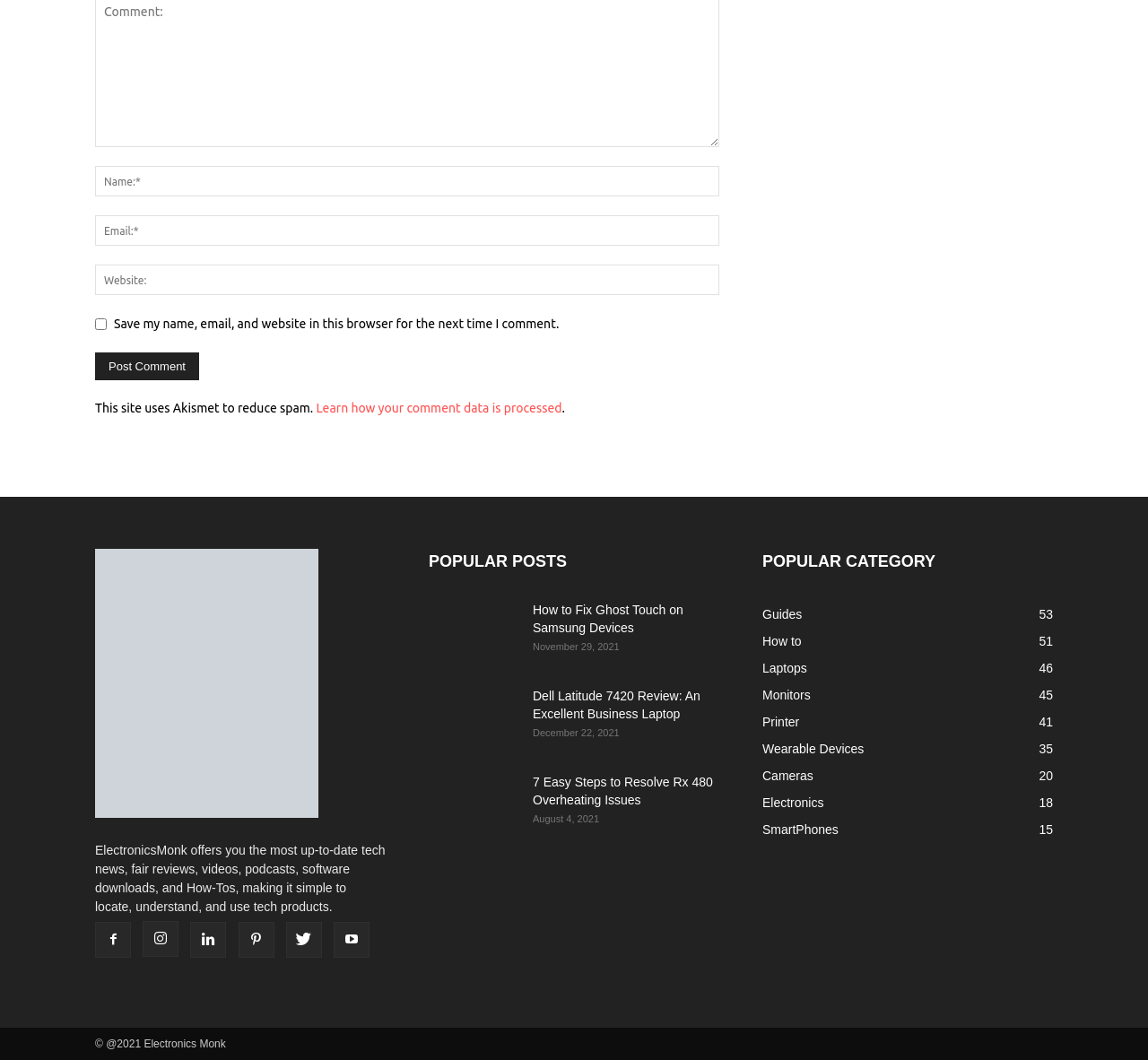From the given element description: "Intelligent Transport Systems", find the bounding box for the UI element. Provide the coordinates as four float numbers between 0 and 1, in the order [left, top, right, bottom].

None